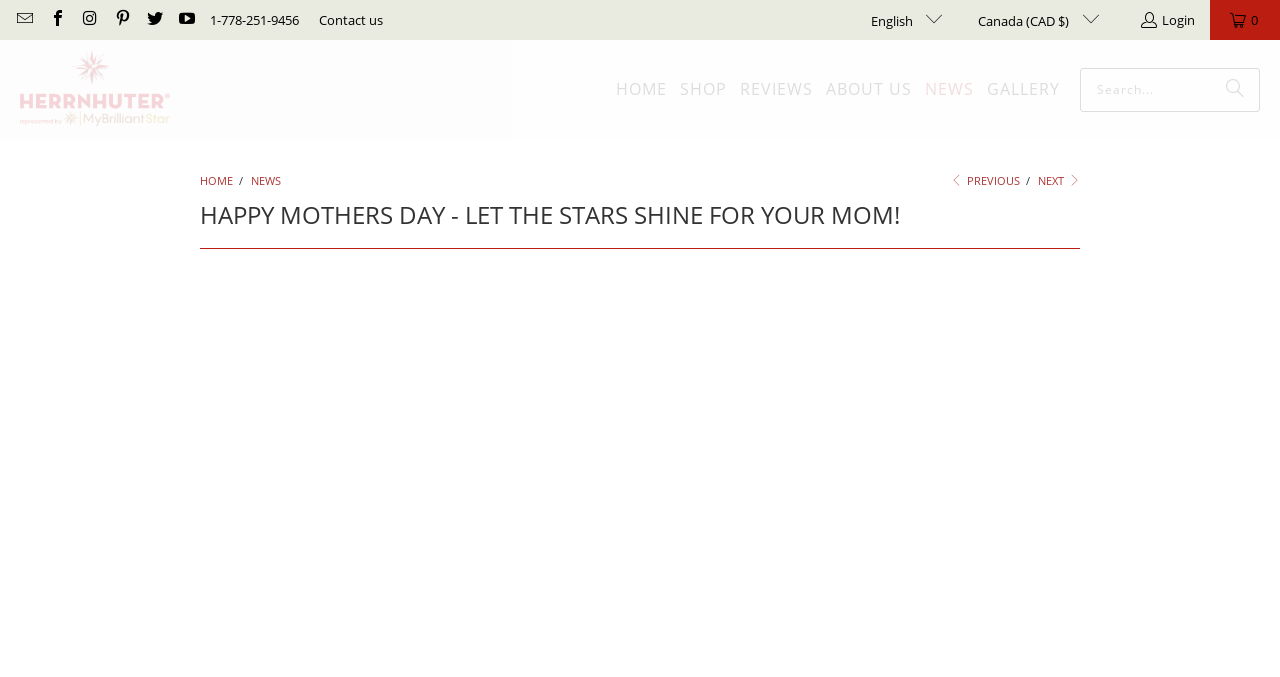Please provide a one-word or short phrase answer to the question:
What is the phone number to contact?

1-778-251-9456